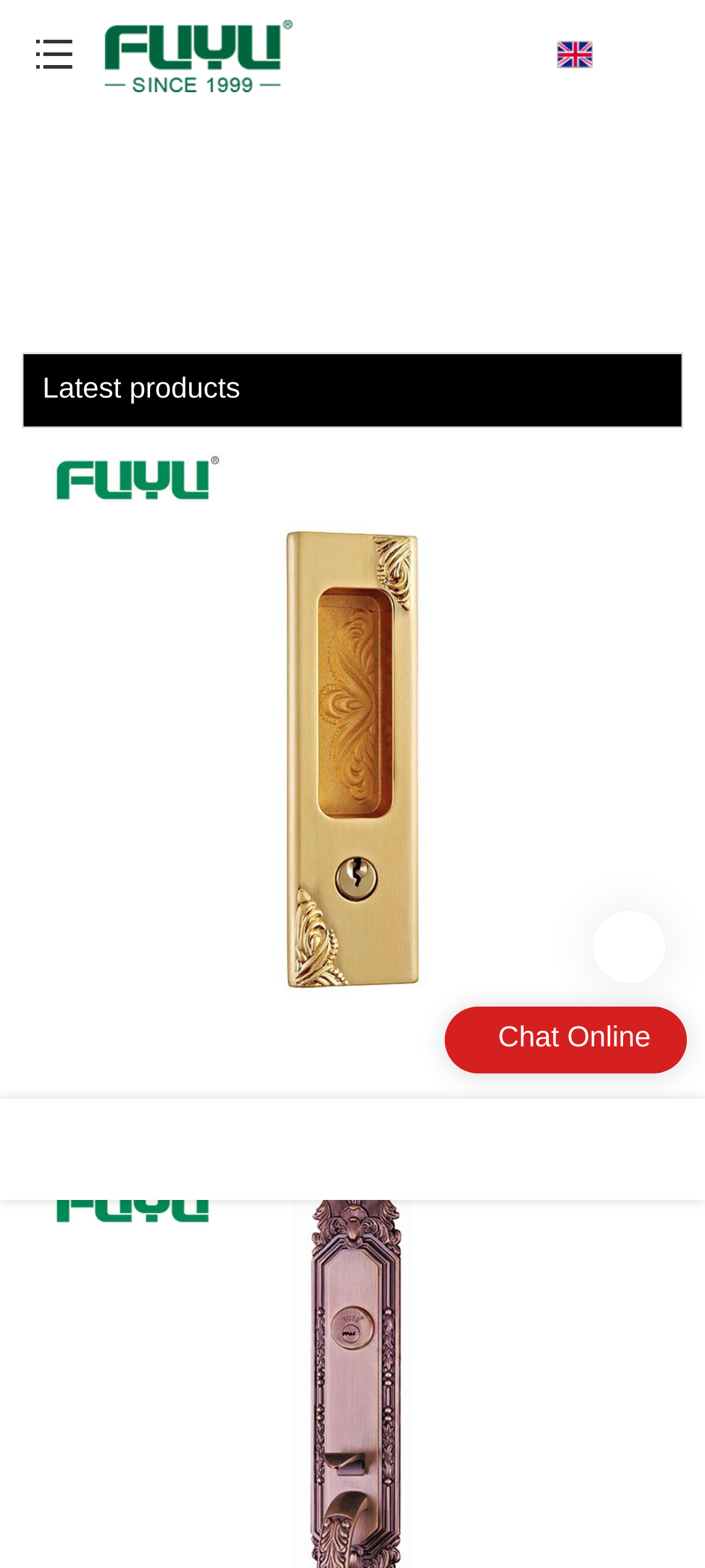What is the purpose of the button at the top?
From the image, provide a succinct answer in one word or a short phrase.

Unknown